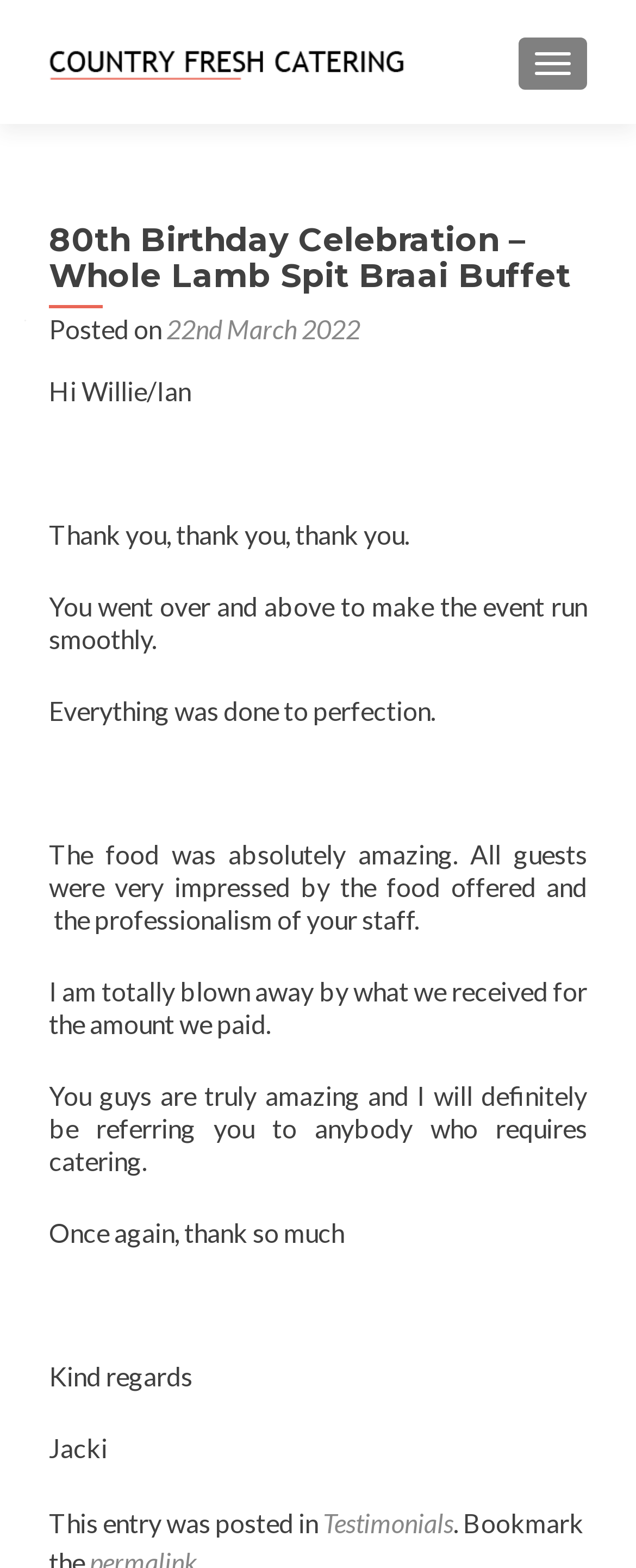Use a single word or phrase to answer the question:
Who wrote the testimonial?

Jacki